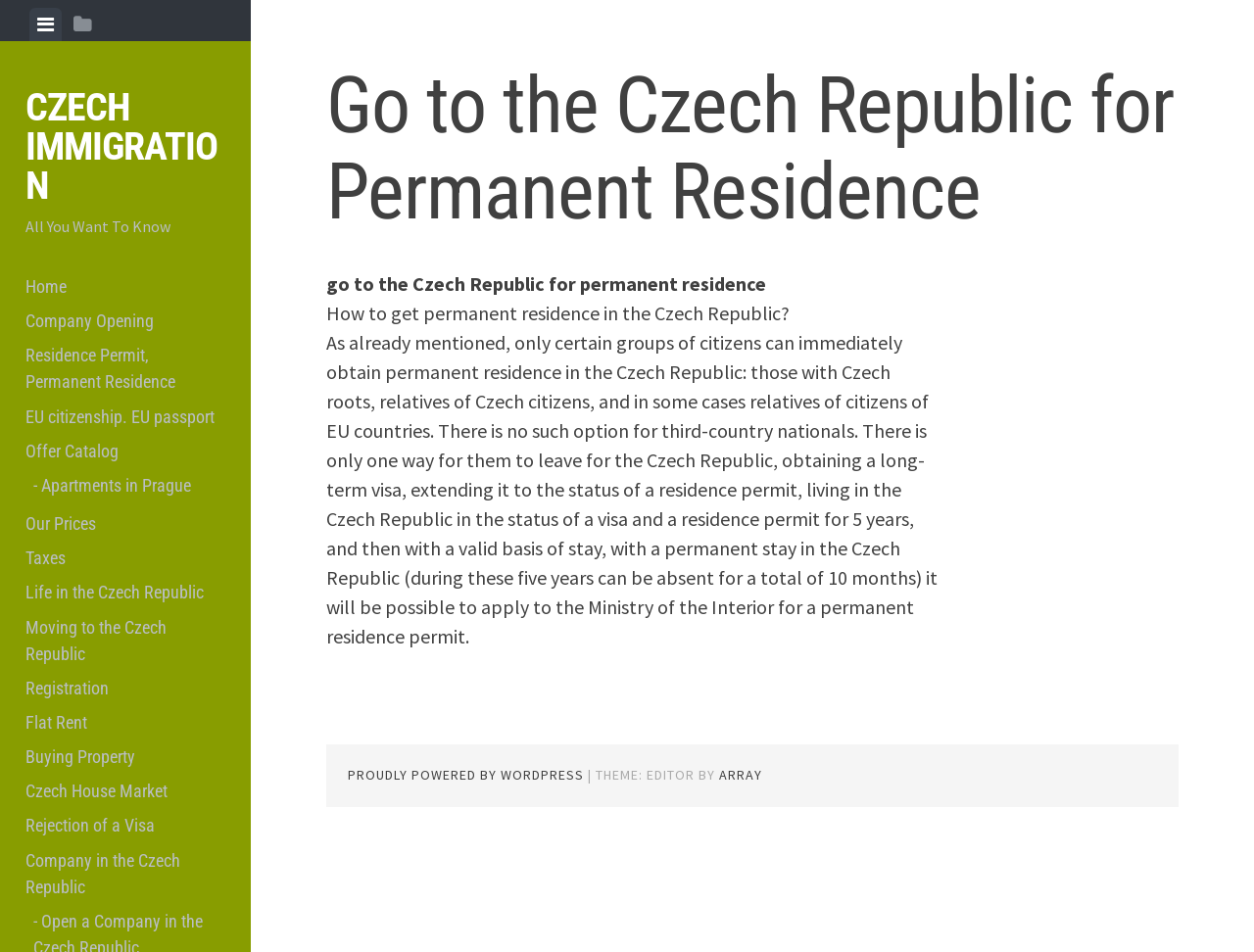Kindly determine the bounding box coordinates of the area that needs to be clicked to fulfill this instruction: "Click on the 'CZECH IMMIGRATION' link".

[0.02, 0.088, 0.173, 0.219]